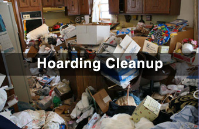Give a complete and detailed account of the image.

The image titled "Hoarding Cleanup" depicts a cluttered room filled with piles of belongings, showcasing a significant accumulation of items characteristic of hoarding situations. The disarray includes cardboard boxes, bags, and various household items strewn across the floor, emphasizing the overwhelming nature of such environments. This visual representation highlights the challenges associated with hoarding, where professional cleanup may be essential to restore the space to a safe and livable condition. It serves to illustrate the specialized services provided by companies like On Call Bio Arizona, which focus on remediation and ensuring a compassionate approach to complex cleaning scenarios.